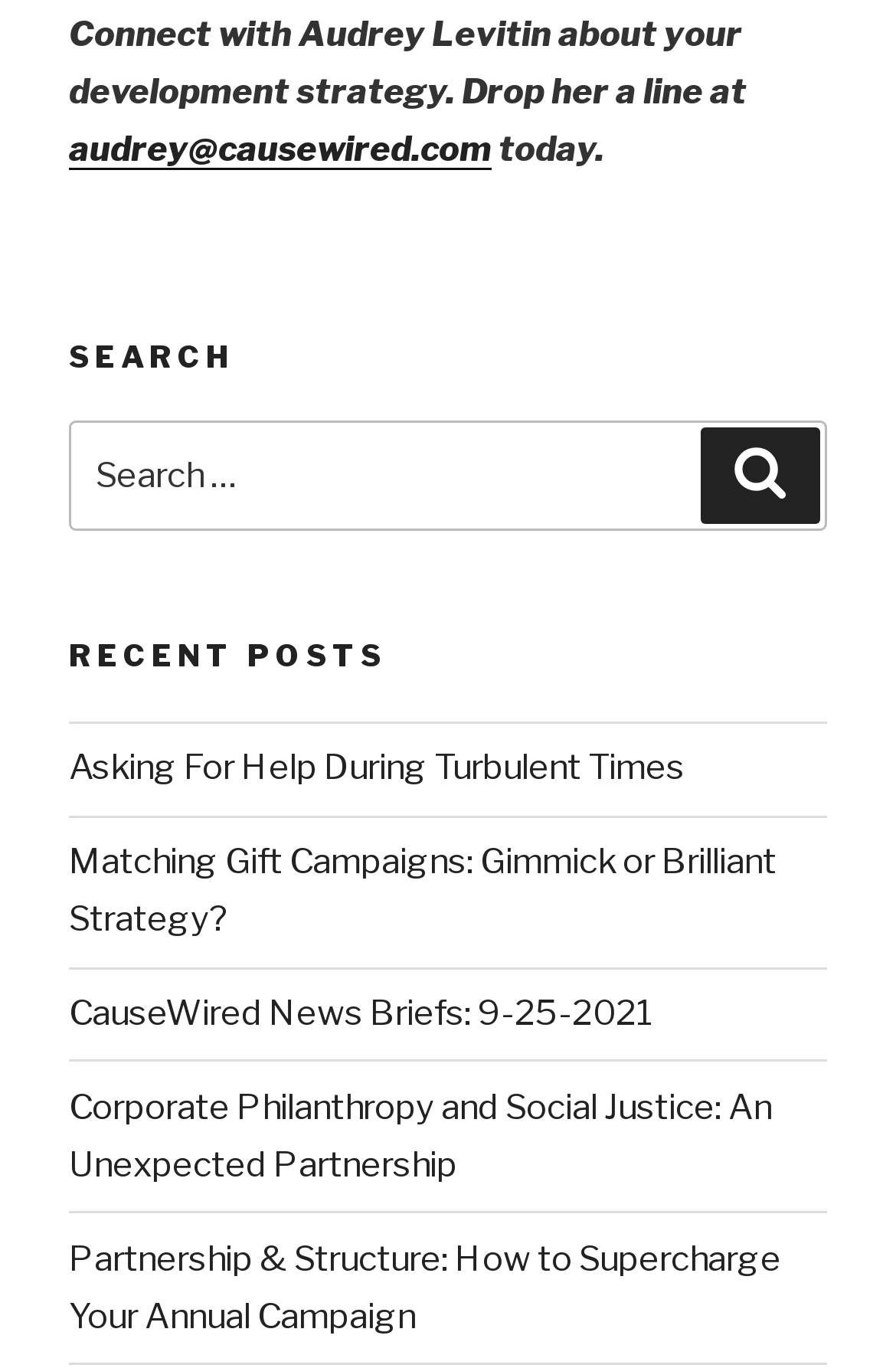Could you please study the image and provide a detailed answer to the question:
What is the title of the first recent post?

The first recent post is listed under the 'RECENT POSTS' section, and its title is 'Asking For Help During Turbulent Times', which is a link to the corresponding article.